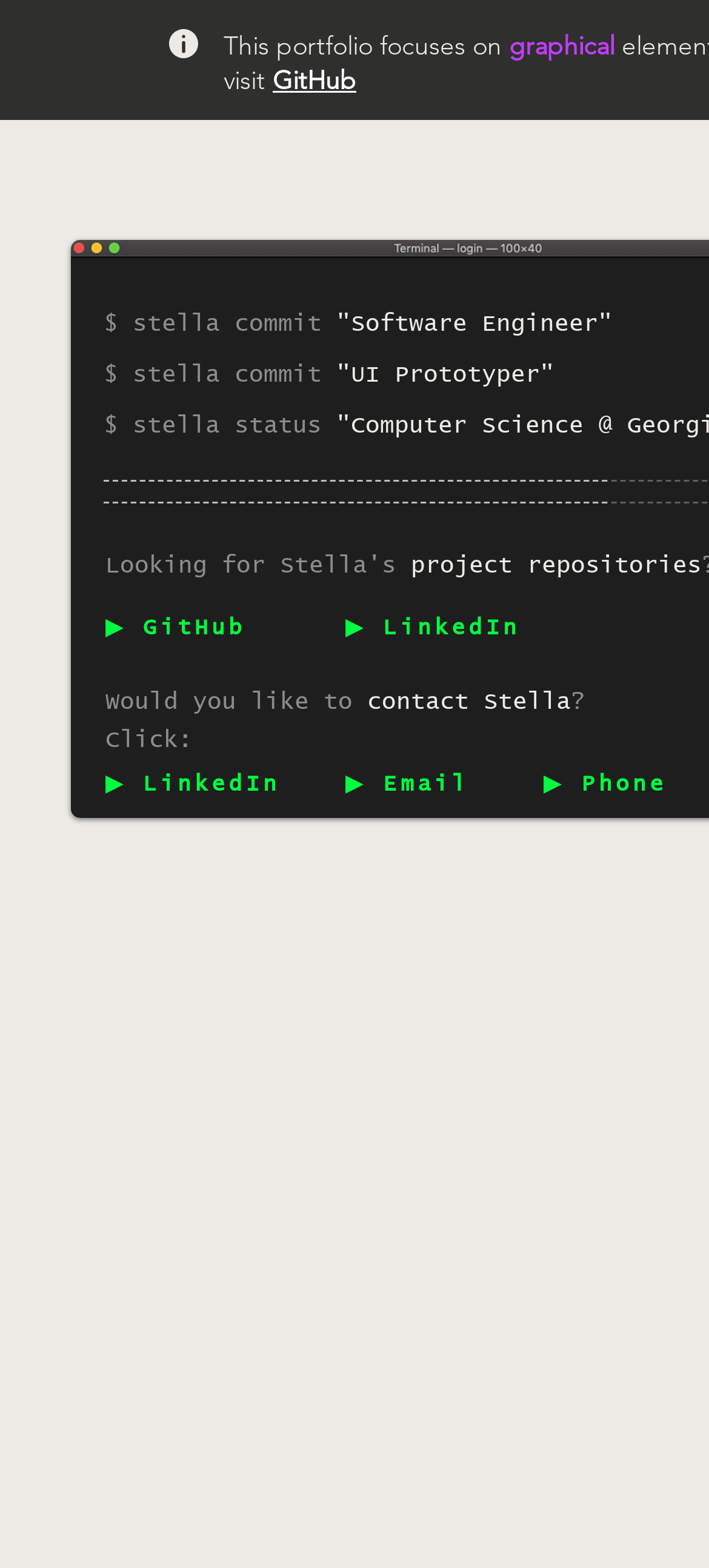Create a detailed narrative of the webpage’s visual and textual elements.

The webpage is titled "Google DSC Facebook Ad | Mysite" and appears to be a personal profile or contact page. At the top, there is an "Info" button. To the right of the "Info" button, there is a "GitHub" link. 

Below the "Info" button, there are three links: "▶ GitHub", "▶ LinkedIn", and "▶ Email". The "▶ GitHub" link is duplicated, with one instance positioned above the other two links, and the other instance positioned to the left of the "▶ LinkedIn" link. 

There is a heading that reads "Would you like to contact Stella? Click:" which is positioned above the three links. The links and the heading are centered on the page, with the "▶ GitHub" link at the top, followed by the heading, and then the other two links.